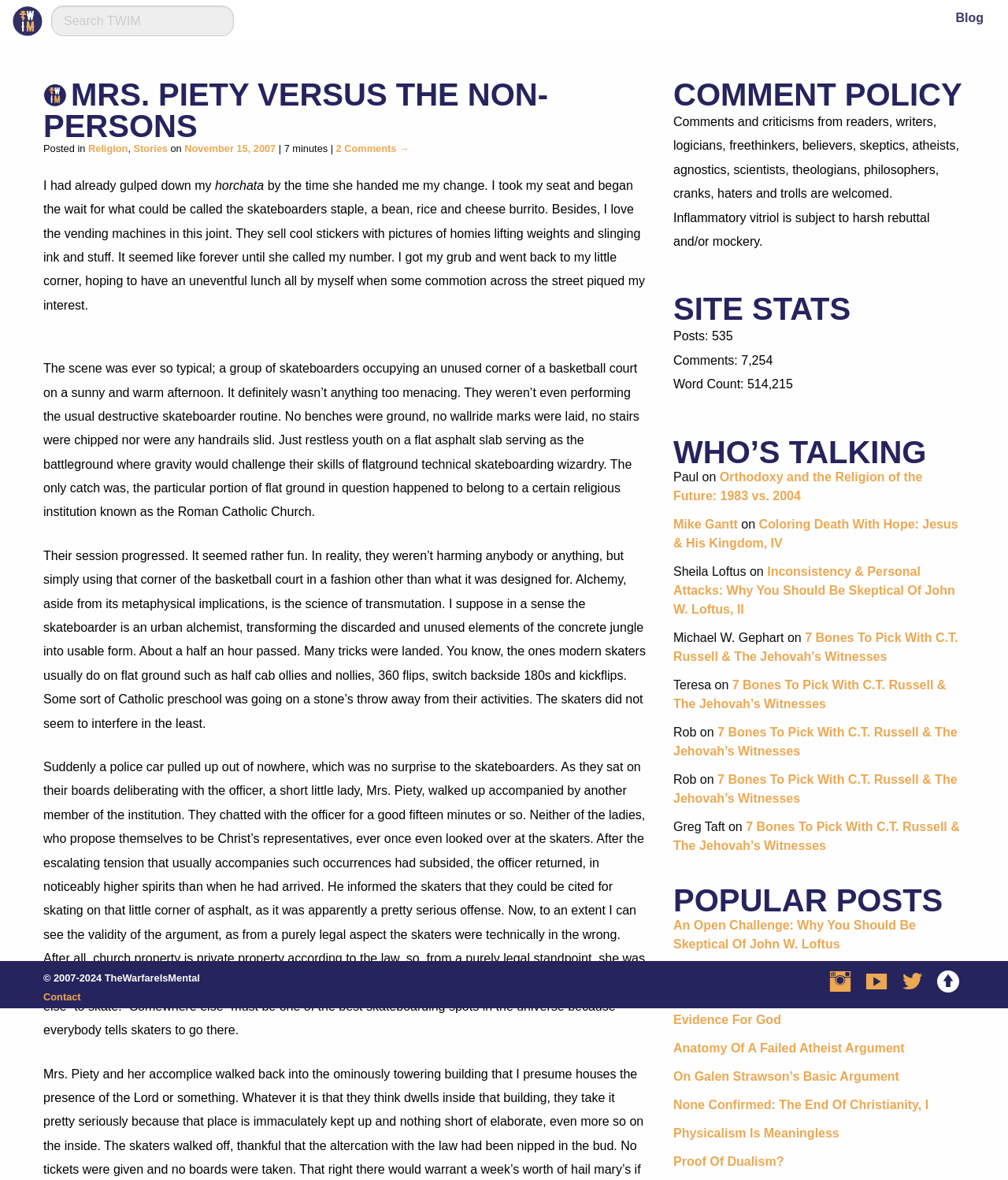Given the element description name="s" placeholder="Search TWIM" title="Search for:", specify the bounding box coordinates of the corresponding UI element in the format (top-left x, top-left y, bottom-right x, bottom-right y). All values must be between 0 and 1.

[0.051, 0.005, 0.232, 0.031]